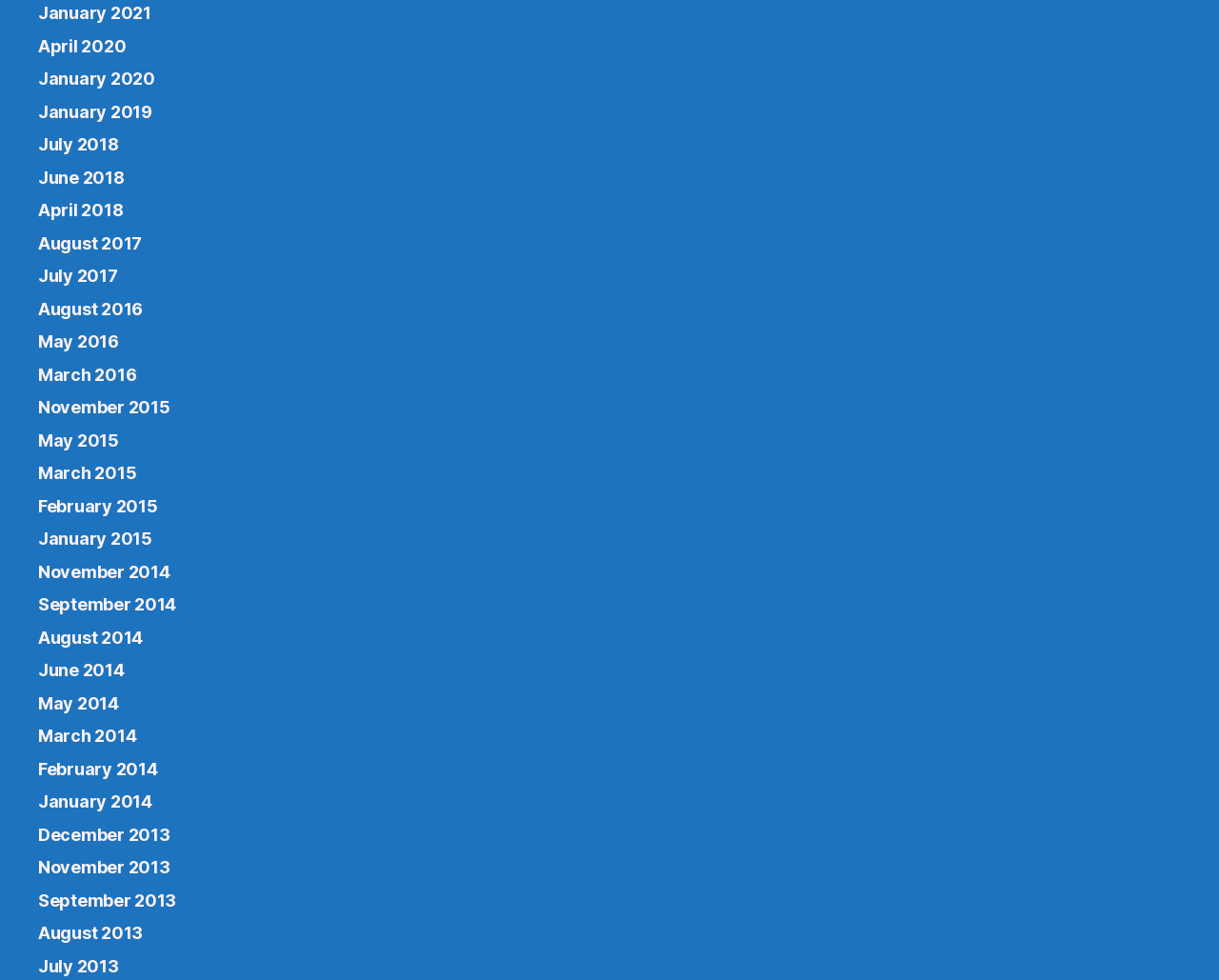Provide your answer in a single word or phrase: 
What is the earliest year listed?

2014